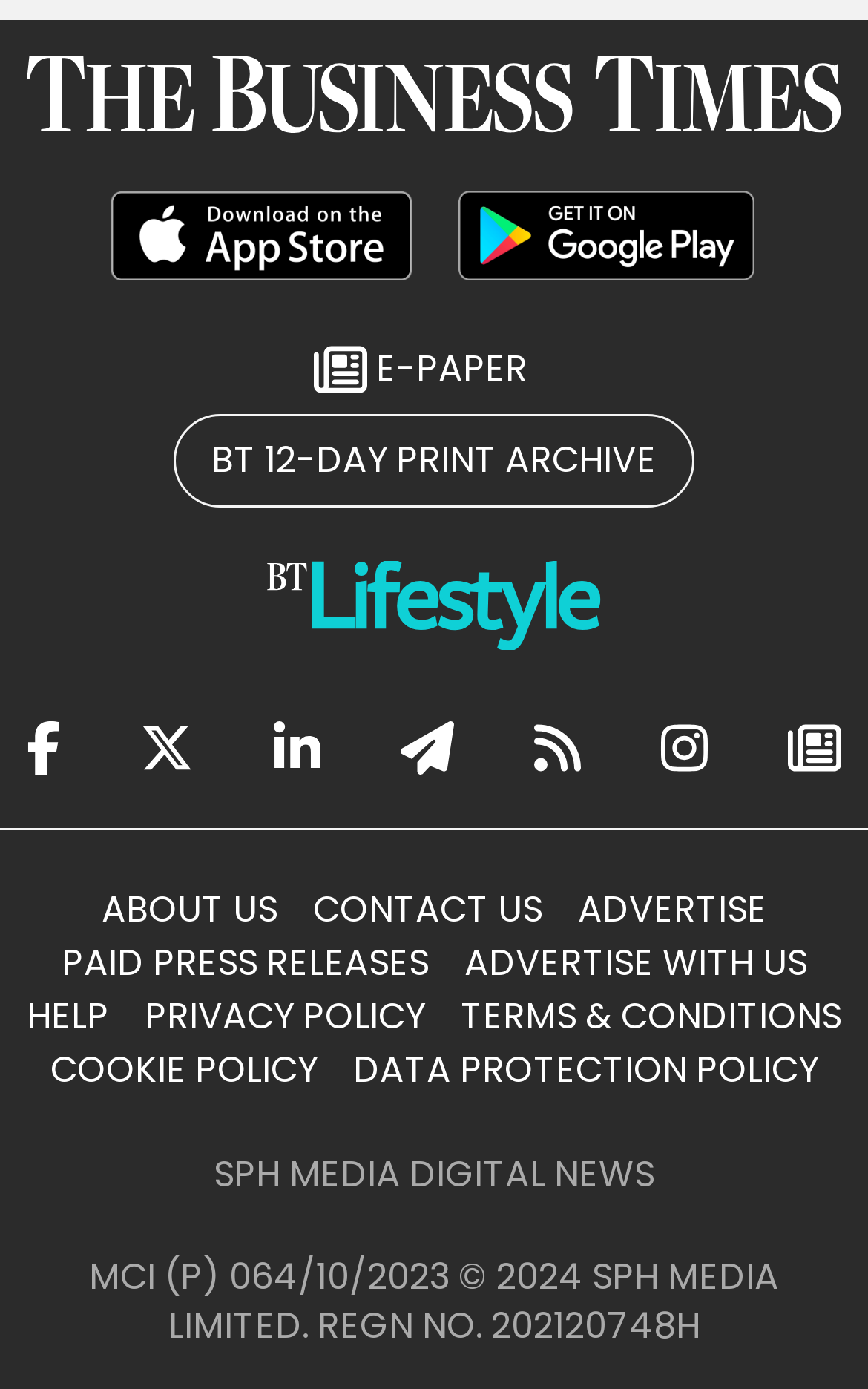What is the purpose of the 'ADVERTISE' link?
Using the details shown in the screenshot, provide a comprehensive answer to the question.

The purpose of the 'ADVERTISE' link is to allow businesses to advertise with the newspaper. This link is available at the bottom of the webpage, along with other links such as 'CONTACT US' and 'ABOUT US'.